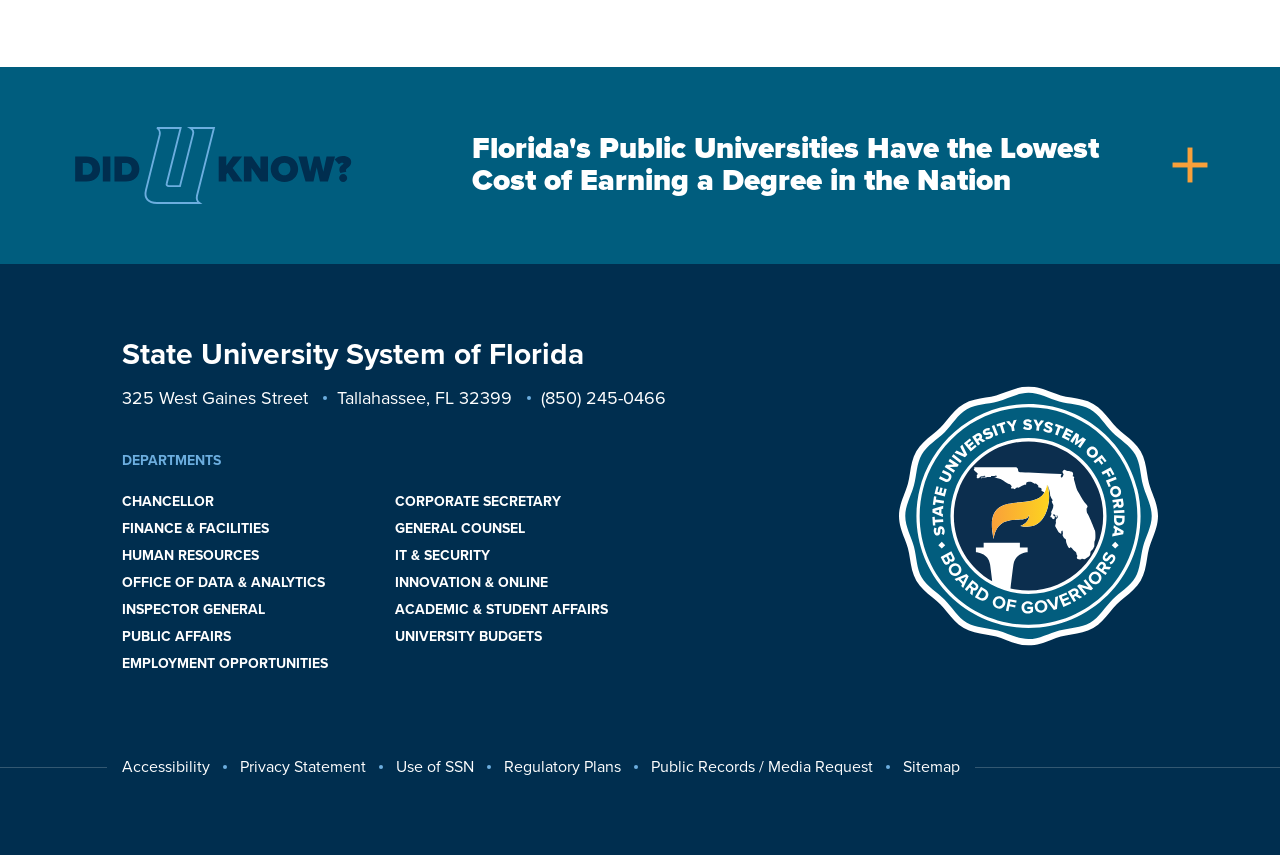Identify the bounding box coordinates for the UI element described as follows: "State University System of Florida". Ensure the coordinates are four float numbers between 0 and 1, formatted as [left, top, right, bottom].

[0.095, 0.393, 0.456, 0.436]